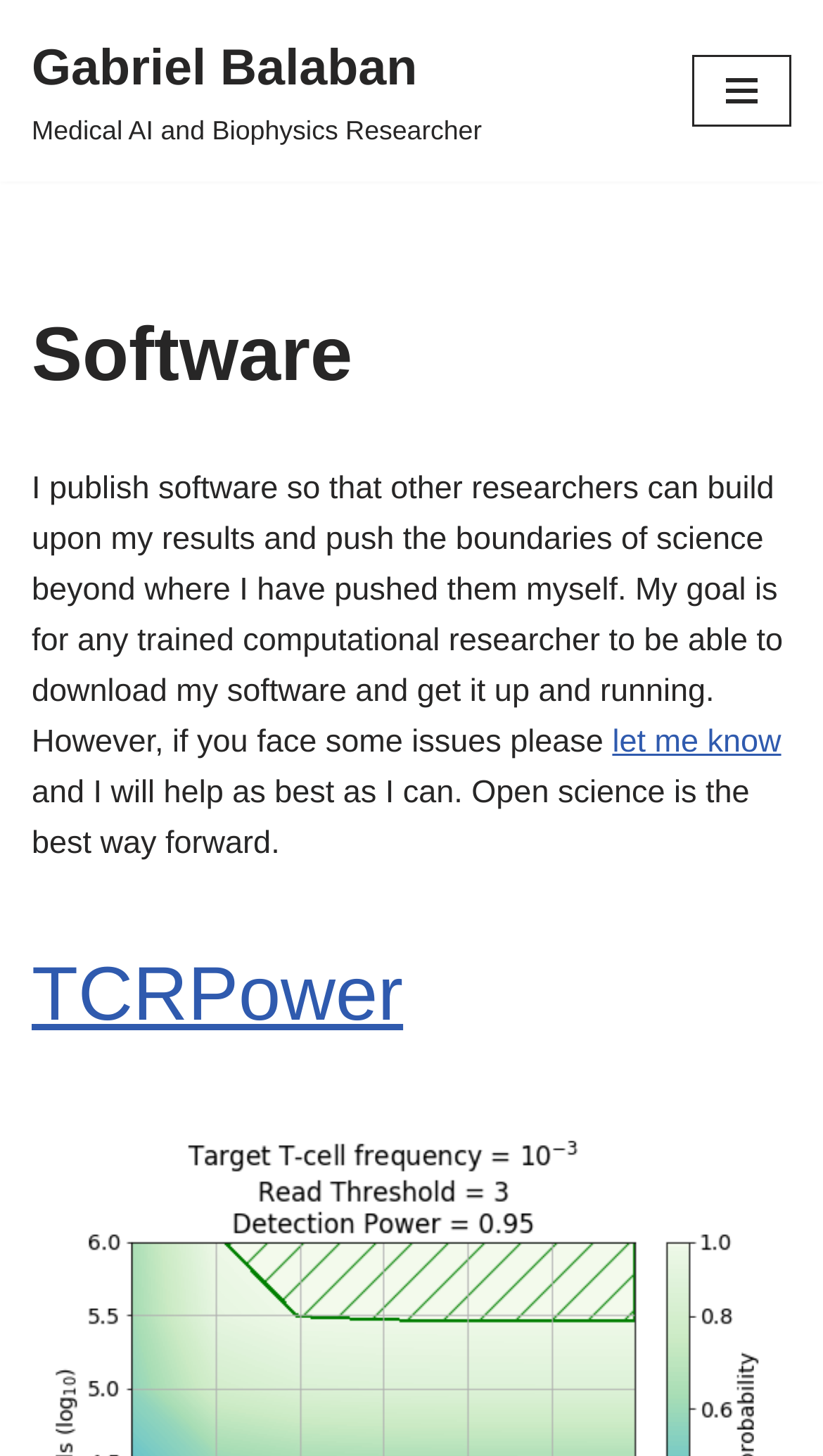What is the purpose of the software published by Gabriel Balaban?
Based on the image, answer the question with as much detail as possible.

I inferred the purpose of the software by reading the StaticText element 'I publish software so that other researchers can build upon my results and push the boundaries of science beyond where I have pushed them myself.' This indicates that the software is published to help other researchers.